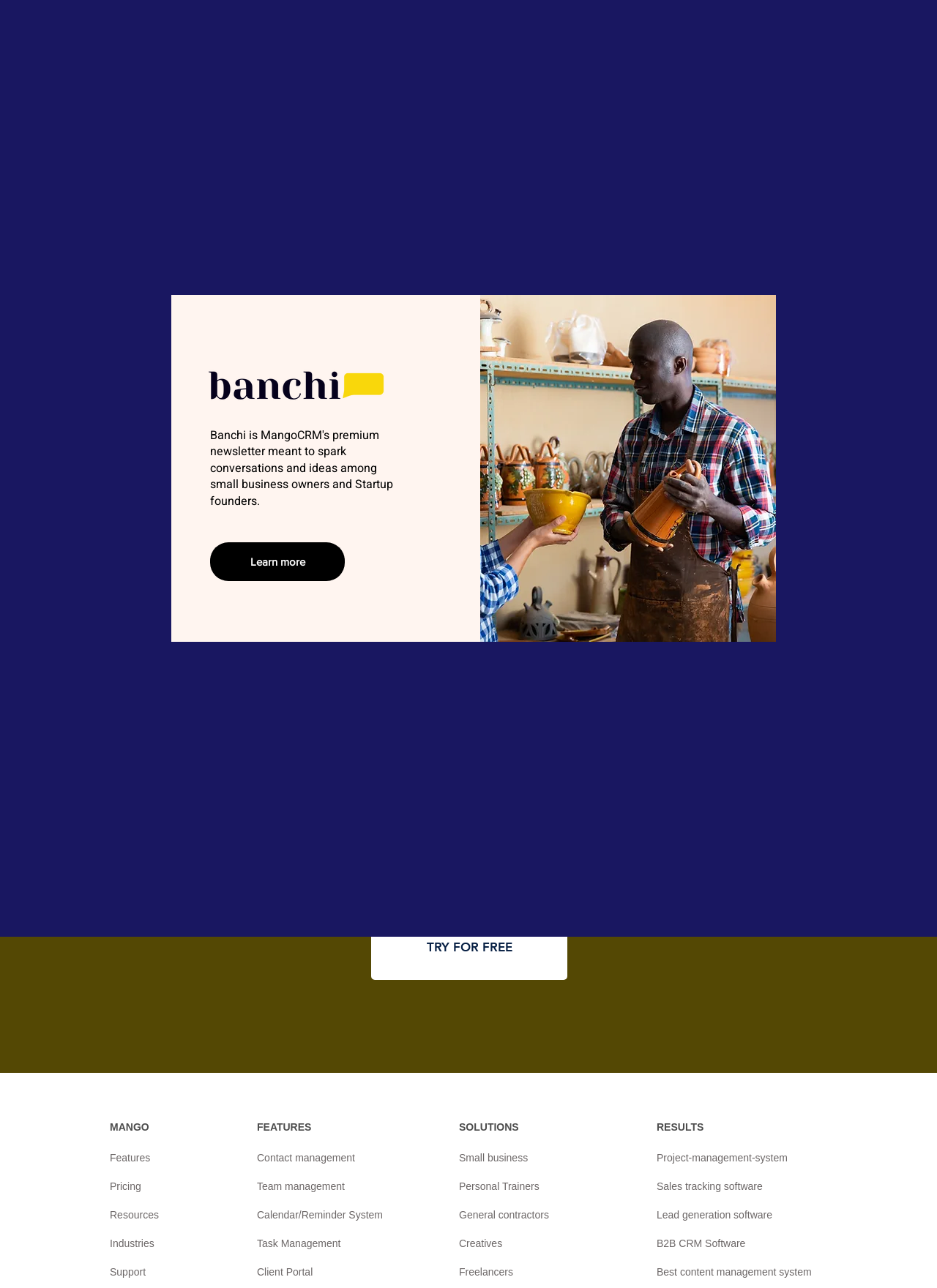Locate the bounding box coordinates of the clickable part needed for the task: "Learn more about contact management".

[0.224, 0.421, 0.368, 0.451]